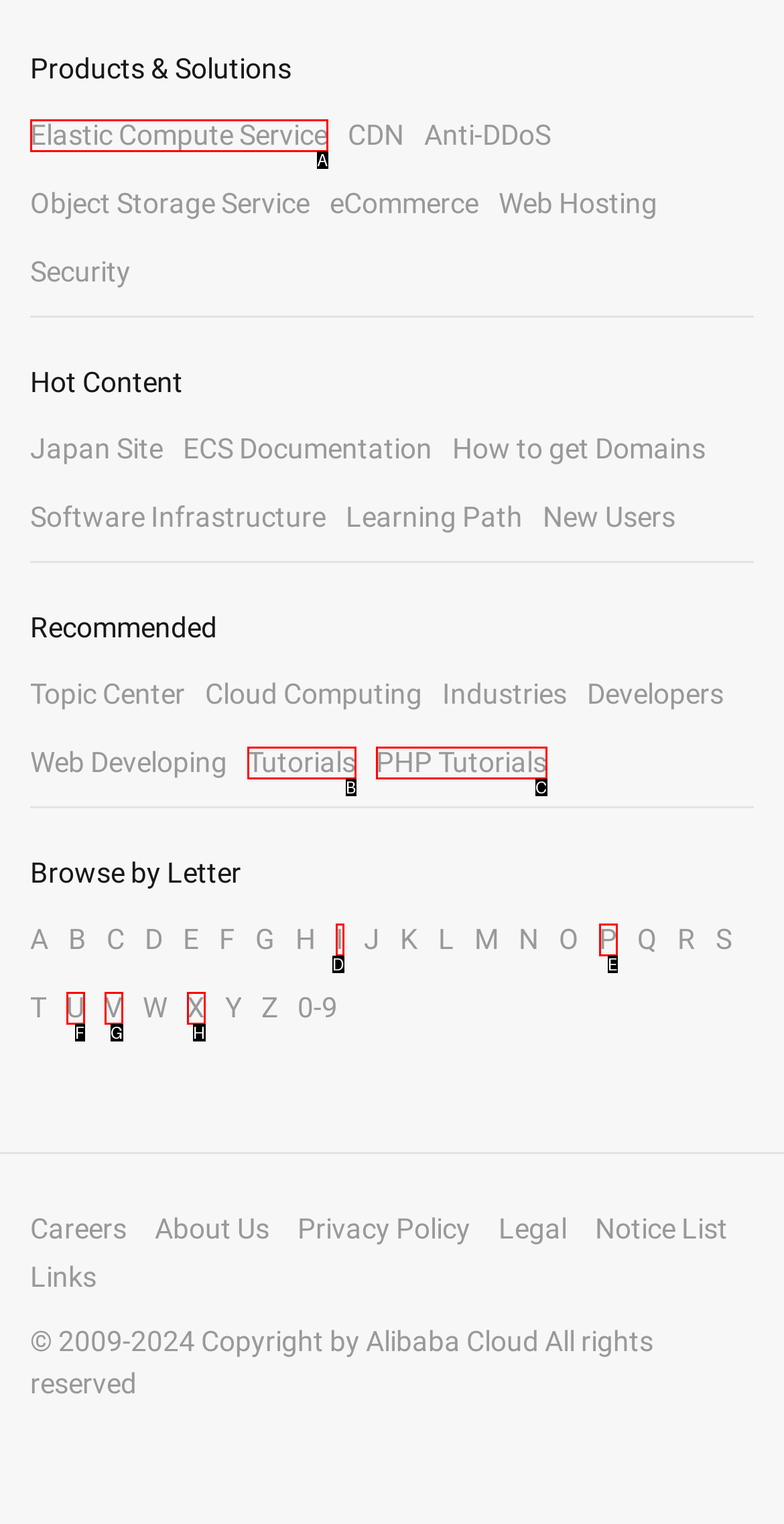Identify the HTML element that corresponds to the following description: I. Provide the letter of the correct option from the presented choices.

D